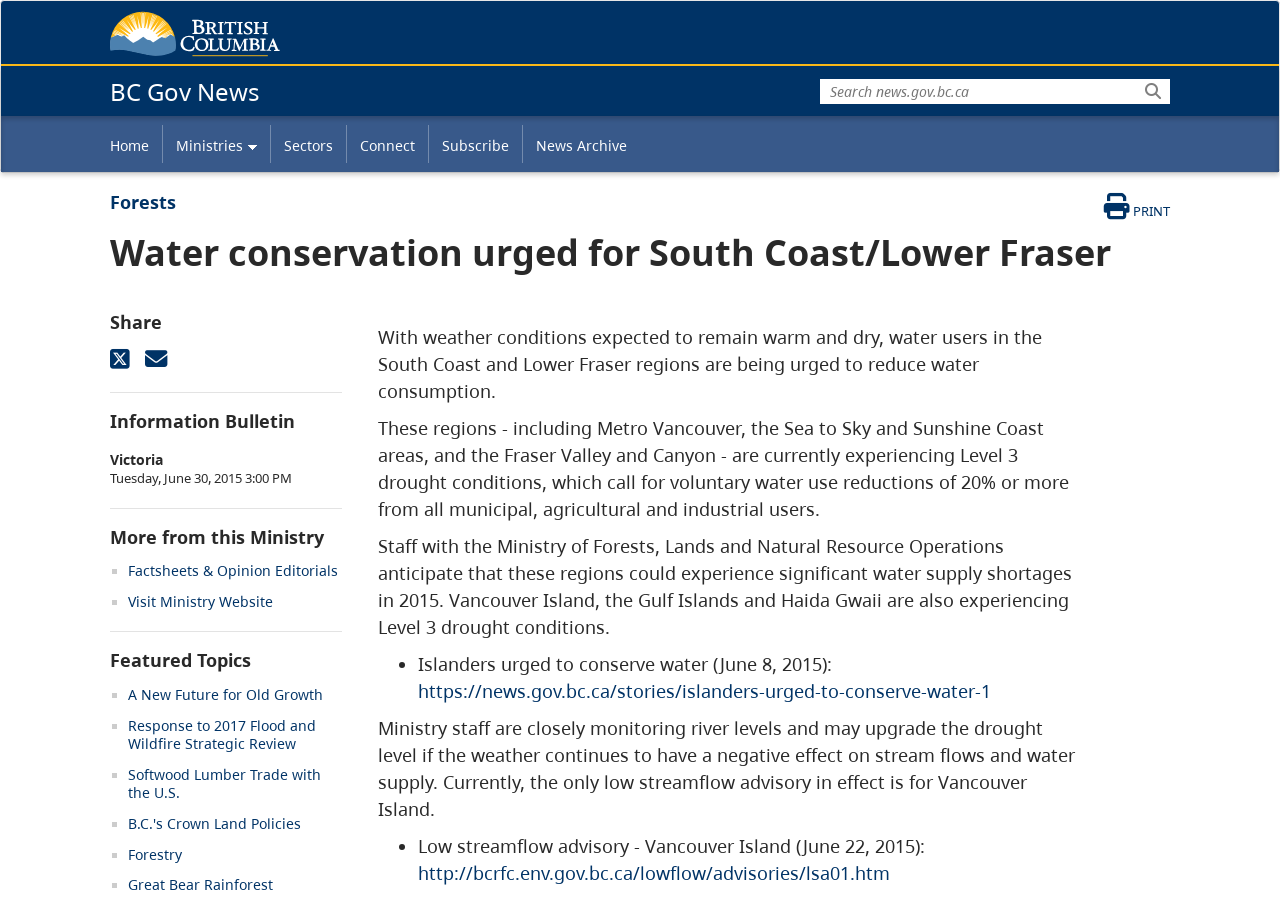Detail the features and information presented on the webpage.

The webpage is about water conservation in the South Coast and Lower Fraser regions of British Columbia, Canada. At the top left corner, there is a link to the "Government of B.C." with an accompanying image. Next to it is a heading "BC Gov News" with a link to the same. On the top right corner, there is a search bar with a "Search" button.

Below the search bar, there is a main navigation menu with links to "Home", "Ministries", "Sectors", "Connect", "Subscribe", and "News Archive". On the top right side, there is a link to "Print this page".

The main content of the webpage is divided into sections. The first section has a heading "Forests" with a link to the same. The next section has a heading "Water conservation urged for South Coast/Lower Fraser" with a brief description of the drought conditions in the region. Below this, there are links to share the article on various platforms.

The next section has a heading "Information Bulletin" with a subheading "Victoria" and a date "Tuesday, June 30, 2015 3:00 PM". This is followed by a section with a heading "More from this Ministry" with links to "Factsheets & Opinion Editorials" and "Visit Ministry Website".

The following section has a heading "Featured Topics" with links to various articles, including "A New Future for Old Growth", "Response to 2017 Flood and Wildfire Strategic Review", "Softwood Lumber Trade with the U.S.", "B.C.'s Crown Land Policies", "Forestry", and "Great Bear Rainforest".

The main article continues below, describing the drought conditions in the region and the need for water conservation. There are also links to related news articles, including "Islanders urged to conserve water" and "Low streamflow advisory - Vancouver Island".